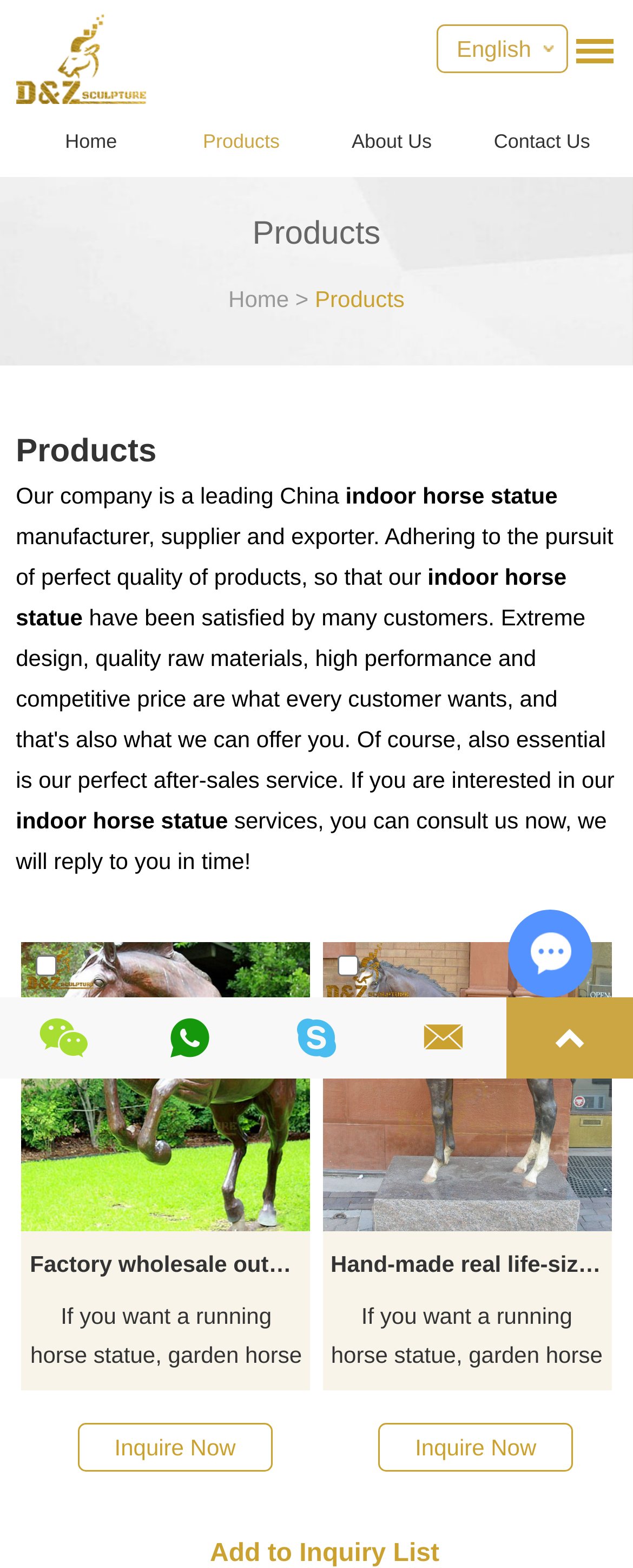Refer to the image and answer the question with as much detail as possible: How many languages are available on the website?

I found a link labeled 'English' on the webpage, which suggests that the website is available in at least one language, which is English. There might be other languages available as well, but based on the current webpage, I can confirm the availability of English.